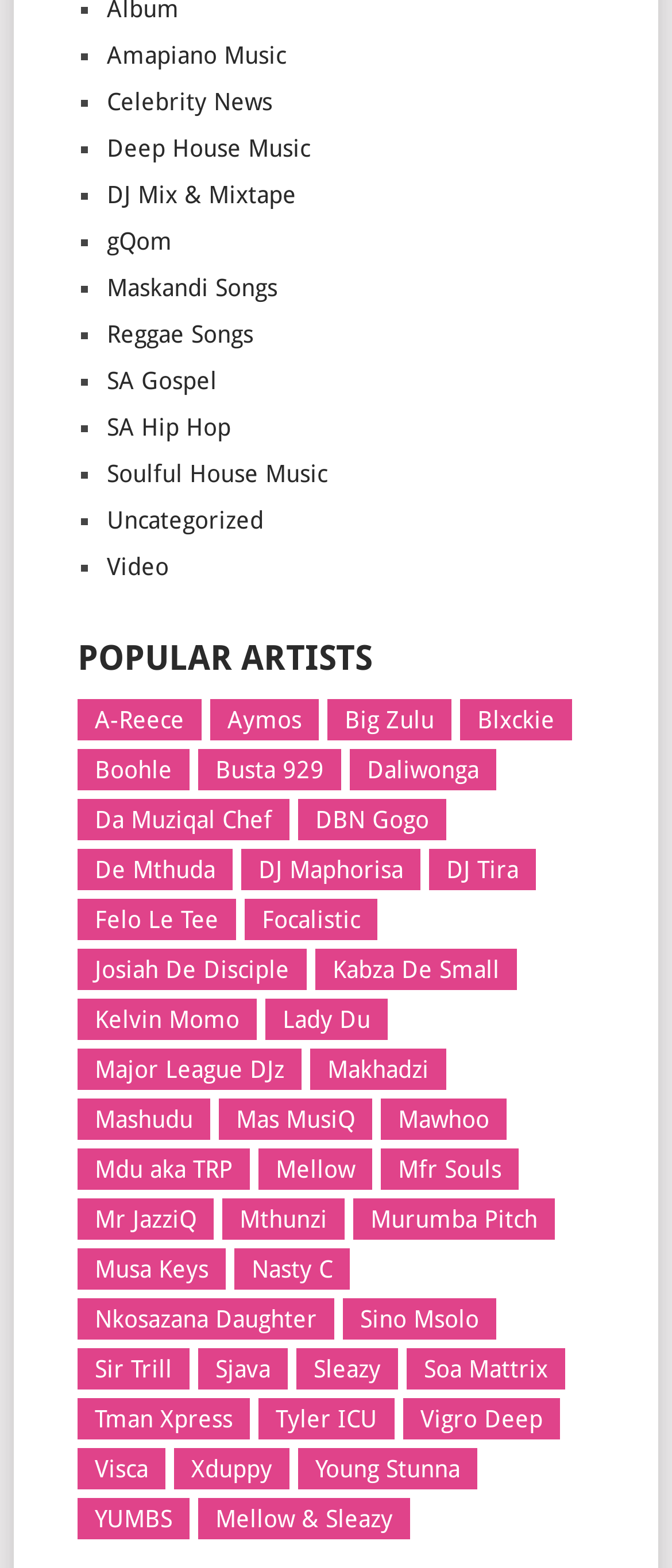Determine the bounding box coordinates for the UI element with the following description: "DJ Mix & Mixtape". The coordinates should be four float numbers between 0 and 1, represented as [left, top, right, bottom].

[0.159, 0.116, 0.441, 0.133]